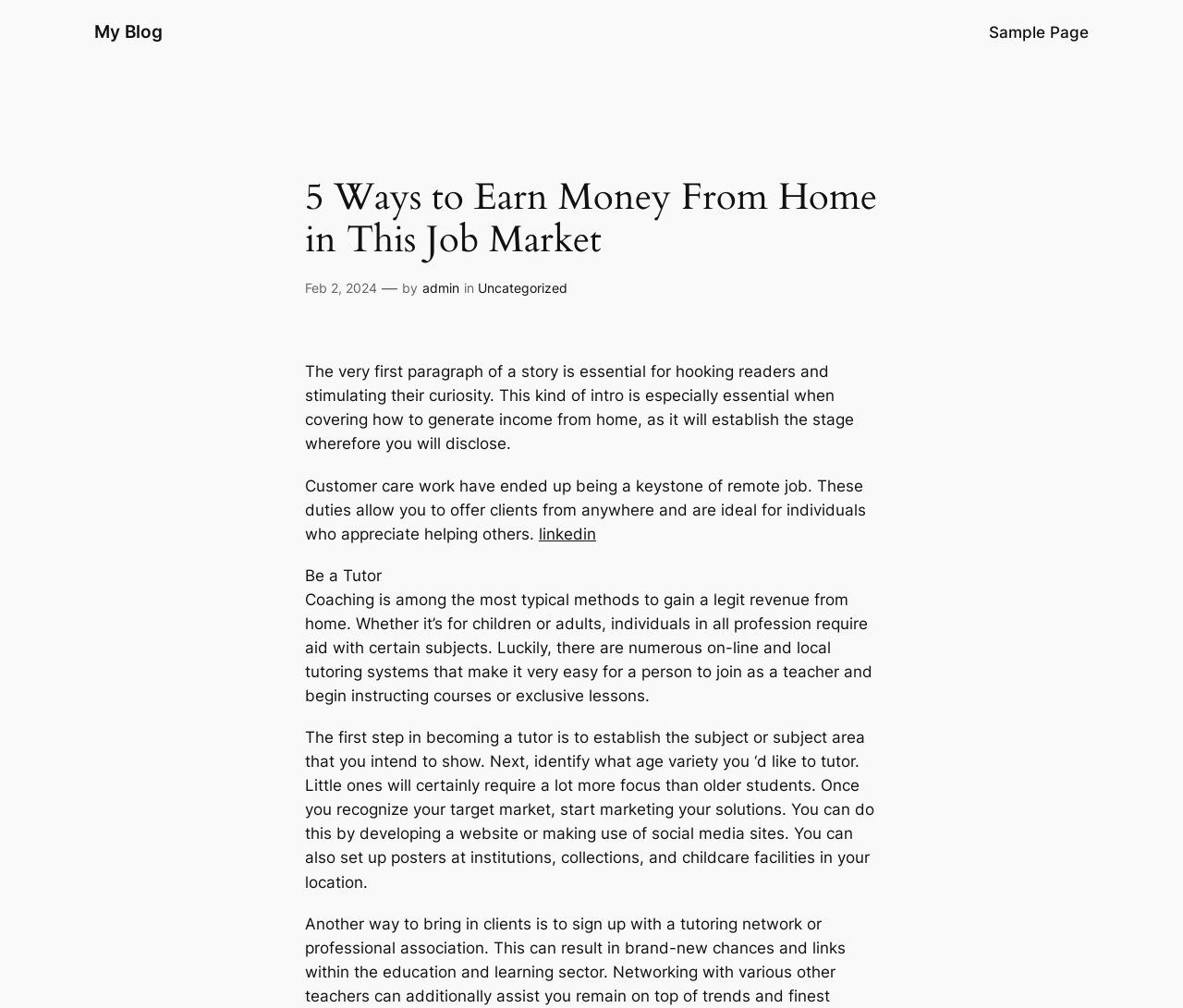Find the bounding box coordinates of the UI element according to this description: "My Blog".

[0.08, 0.02, 0.138, 0.042]